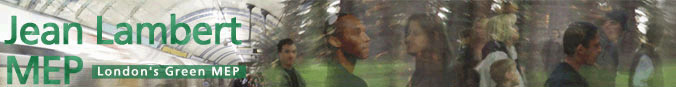Use one word or a short phrase to answer the question provided: 
What is Jean Lambert's identity?

London's Green MEP